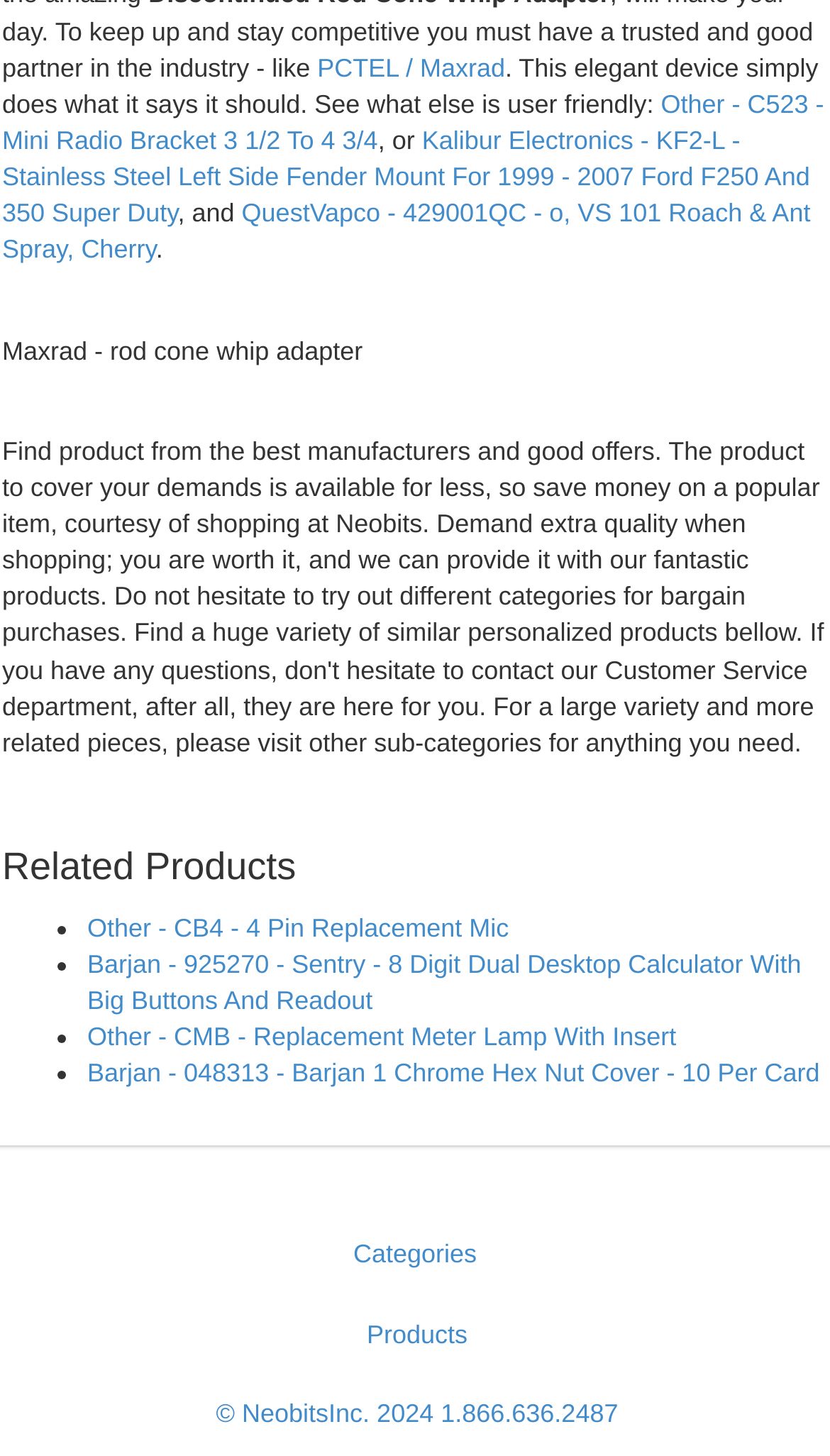Determine the bounding box coordinates of the UI element that matches the following description: "Categories". The coordinates should be four float numbers between 0 and 1 in the format [left, top, right, bottom].

[0.077, 0.835, 0.923, 0.89]